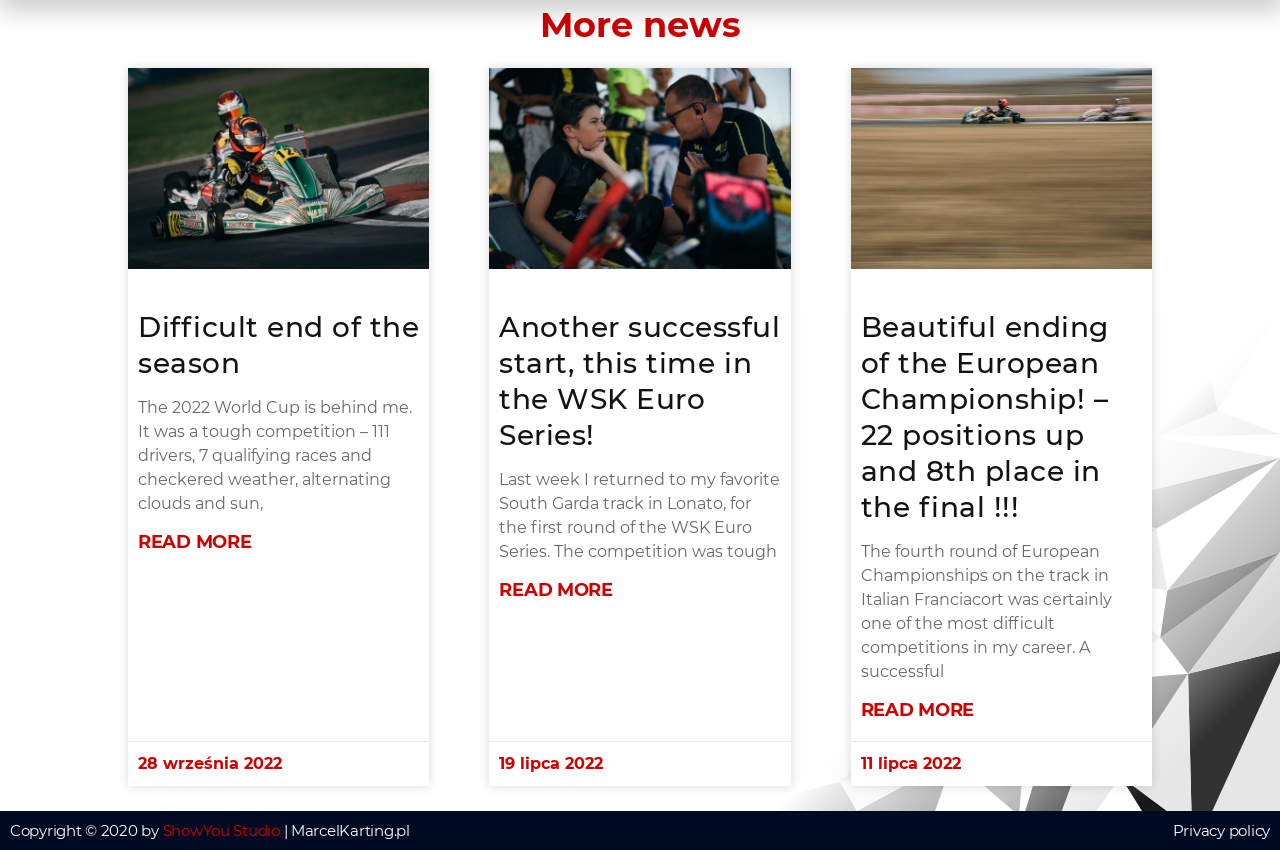Please specify the bounding box coordinates in the format (top-left x, top-left y, bottom-right x, bottom-right y), with values ranging from 0 to 1. Identify the bounding box for the UI component described as follows: READ MORE

[0.672, 0.822, 0.761, 0.848]